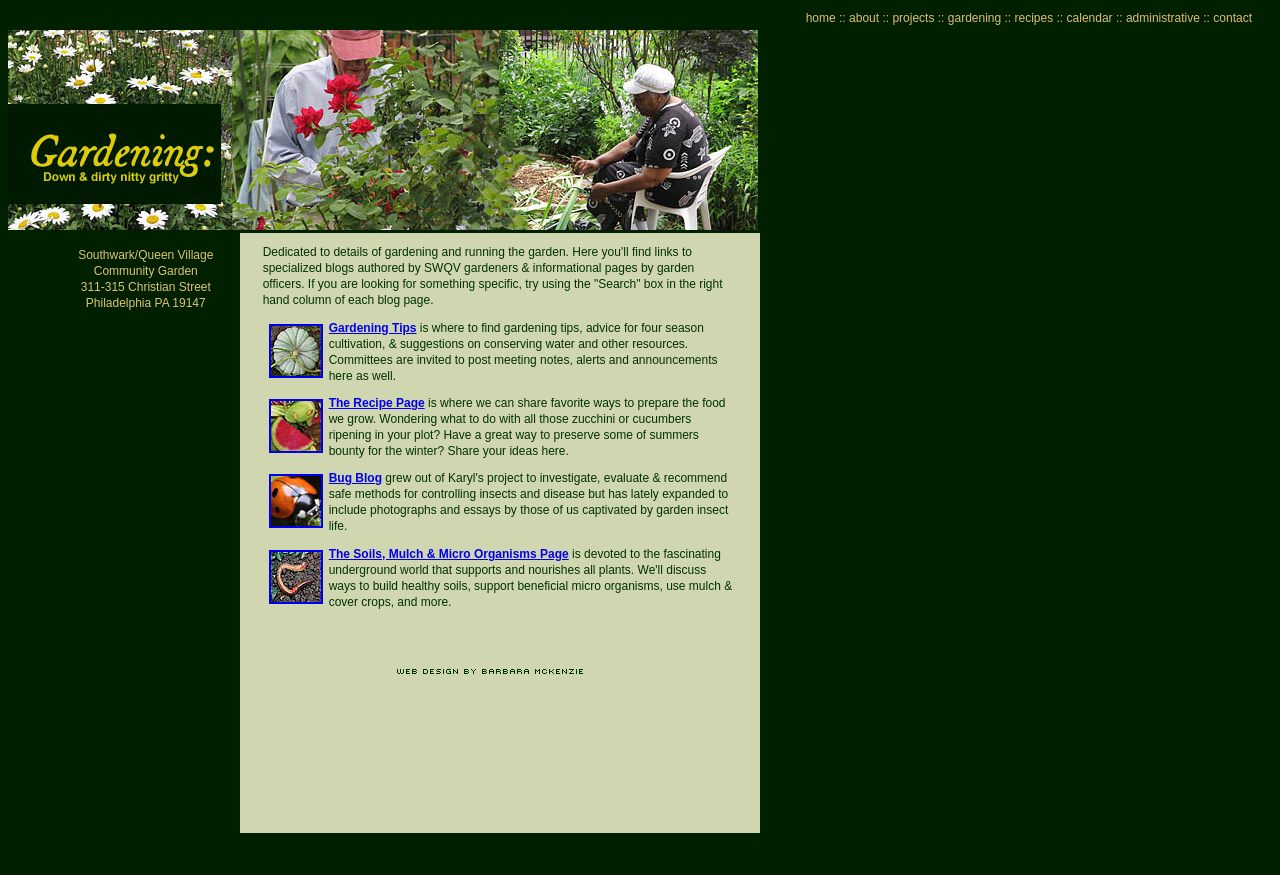Please identify the bounding box coordinates of the element's region that needs to be clicked to fulfill the following instruction: "view gardening tips". The bounding box coordinates should consist of four float numbers between 0 and 1, i.e., [left, top, right, bottom].

[0.257, 0.366, 0.325, 0.382]